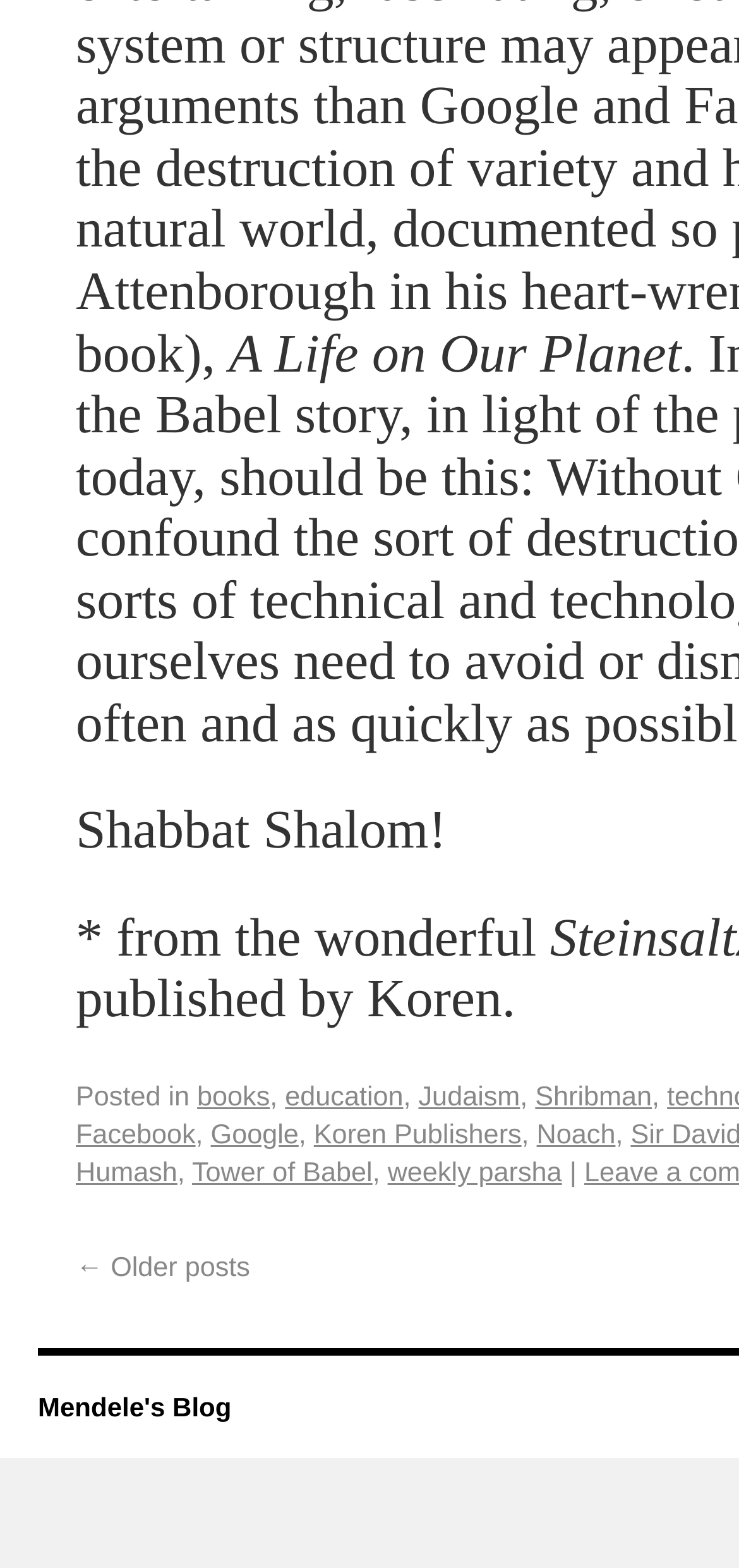What is the name of the blog?
Provide a fully detailed and comprehensive answer to the question.

The name of the blog is obtained by looking at the link 'Mendele's Blog' that is located at the bottom of the webpage, which is likely to be the name of the blog.